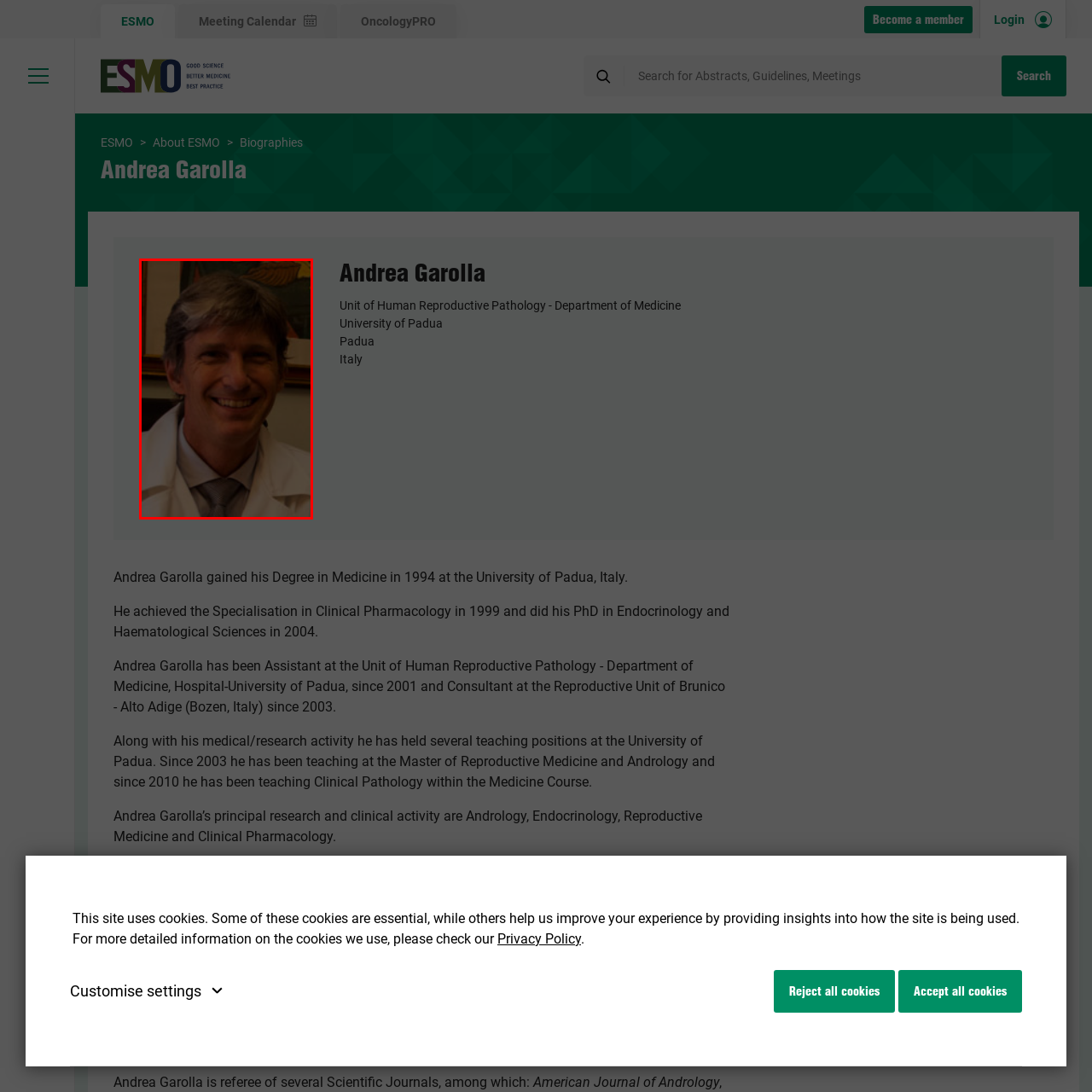Inspect the section within the red border, Where is Andrea Garolla affiliated? Provide a one-word or one-phrase answer.

University of Padua, Italy